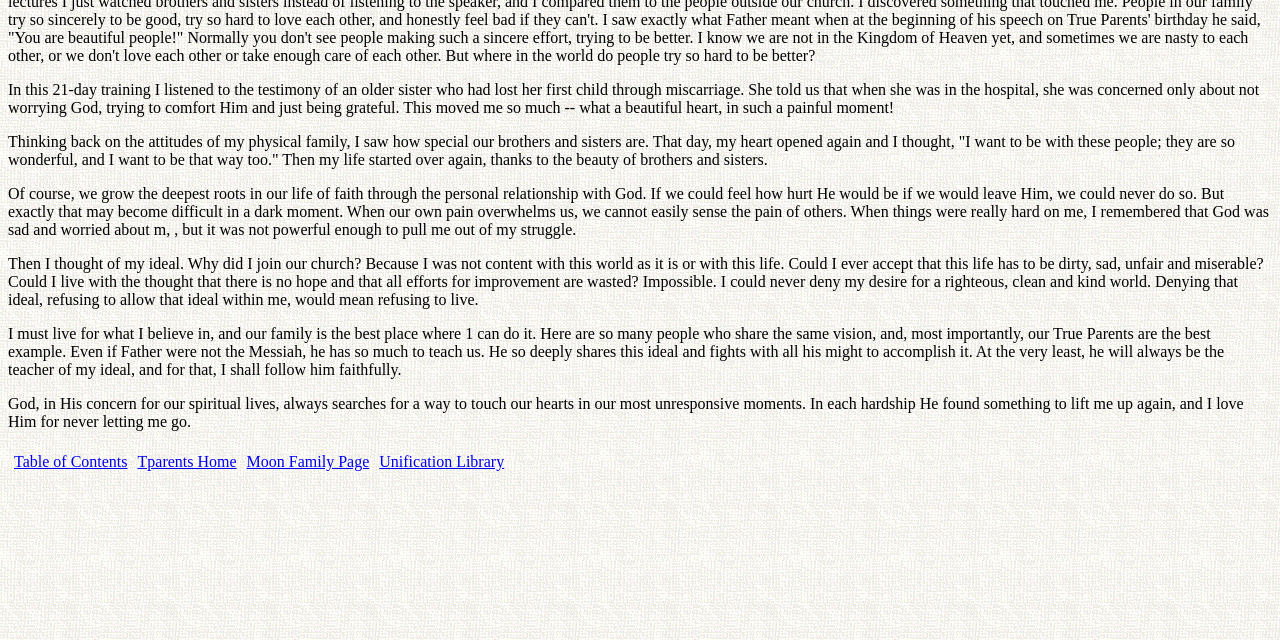Identify the bounding box of the HTML element described as: "Unification Library".

[0.296, 0.707, 0.394, 0.734]